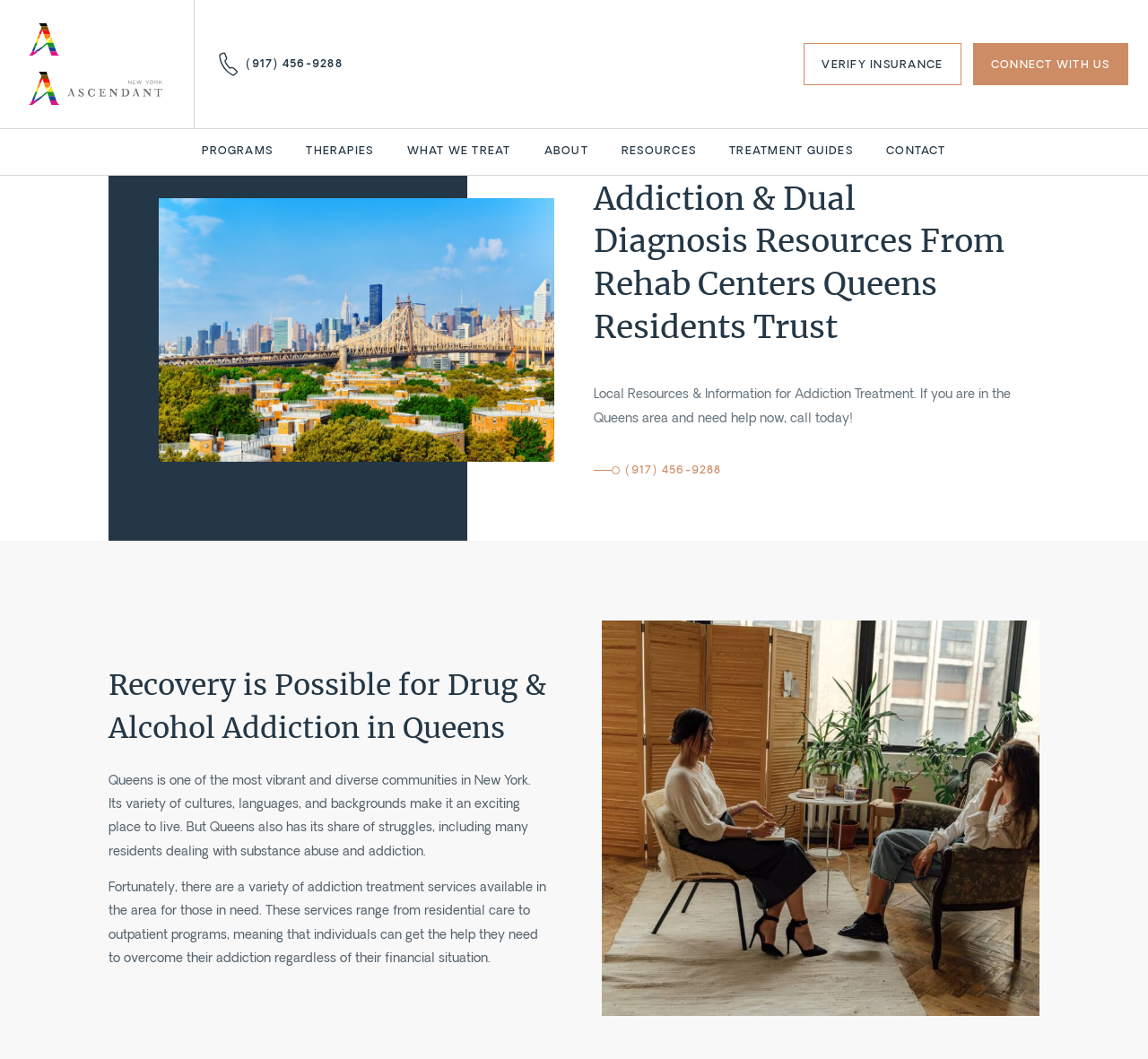What is the main topic of this webpage?
Please answer the question with as much detail and depth as you can.

I determined the main topic by reading the heading 'Addiction & Dual Diagnosis Resources From Rehab Centers Queens Residents Trust' and the static text 'Local Resources & Information for Addiction Treatment. If you are in the Queens area and need help now, call today!'.